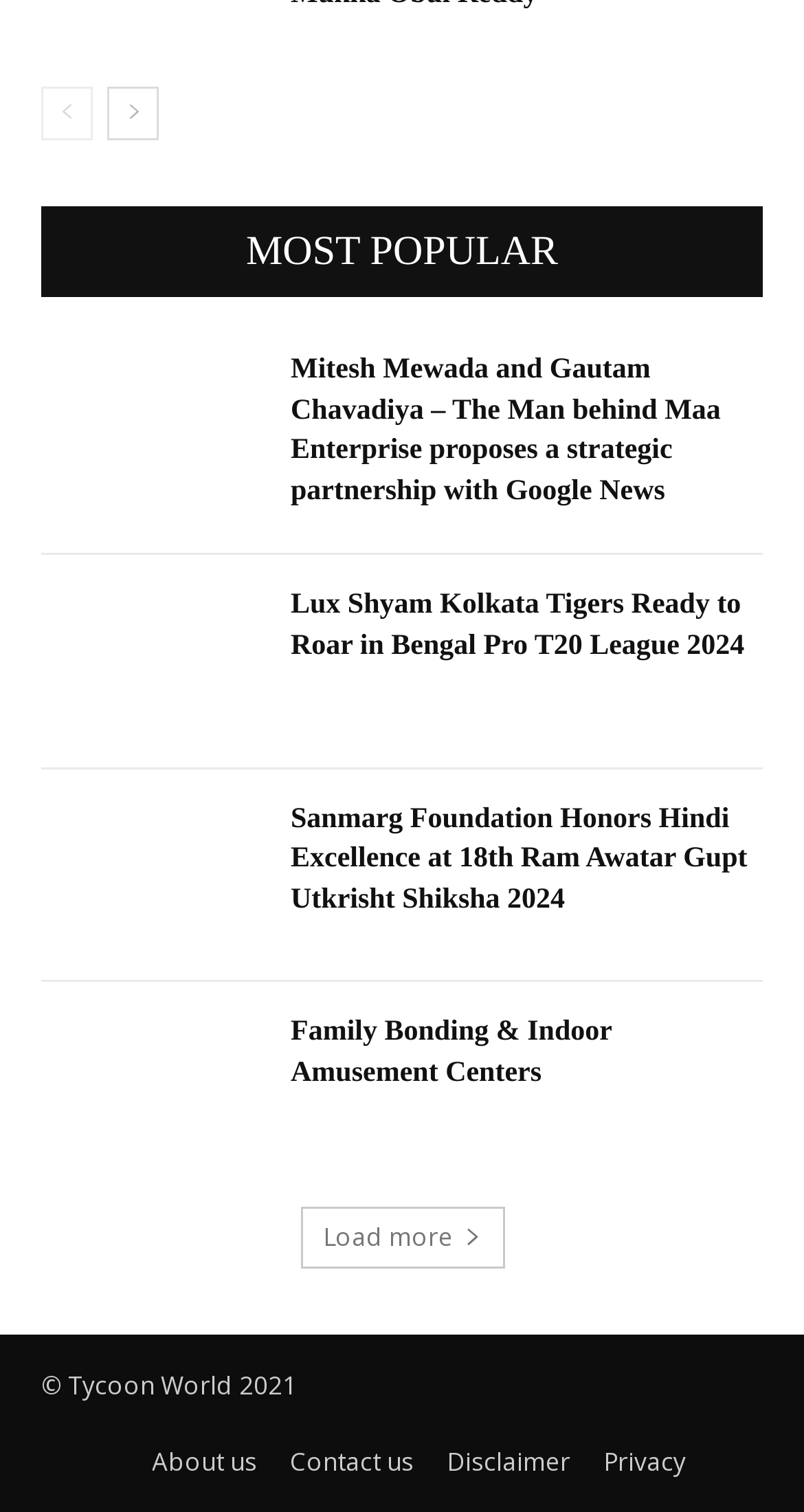How many links are there on the page?
Please give a detailed answer to the question using the information shown in the image.

There are 11 links on the page, including the 'prev-page' and 'next-page' links, the links to individual articles, and the links in the footer section.